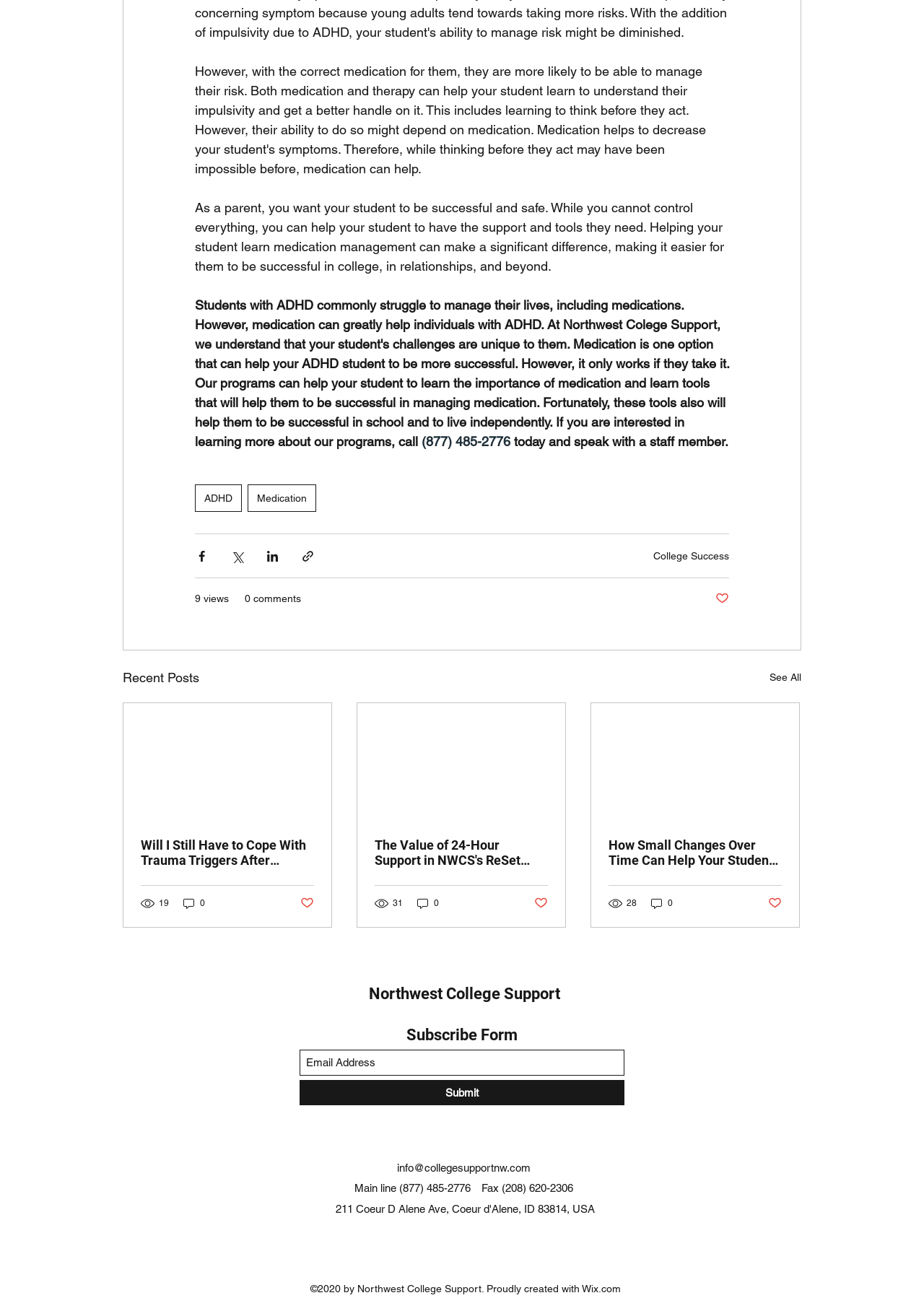What social media platforms is Northwest College Support present on?
Please provide a full and detailed response to the question.

The social media platforms can be found in the list element with the text 'Social Bar' which contains links to Google Places, Facebook, Instagram, and LinkedIn, indicating that Northwest College Support has a presence on these platforms.